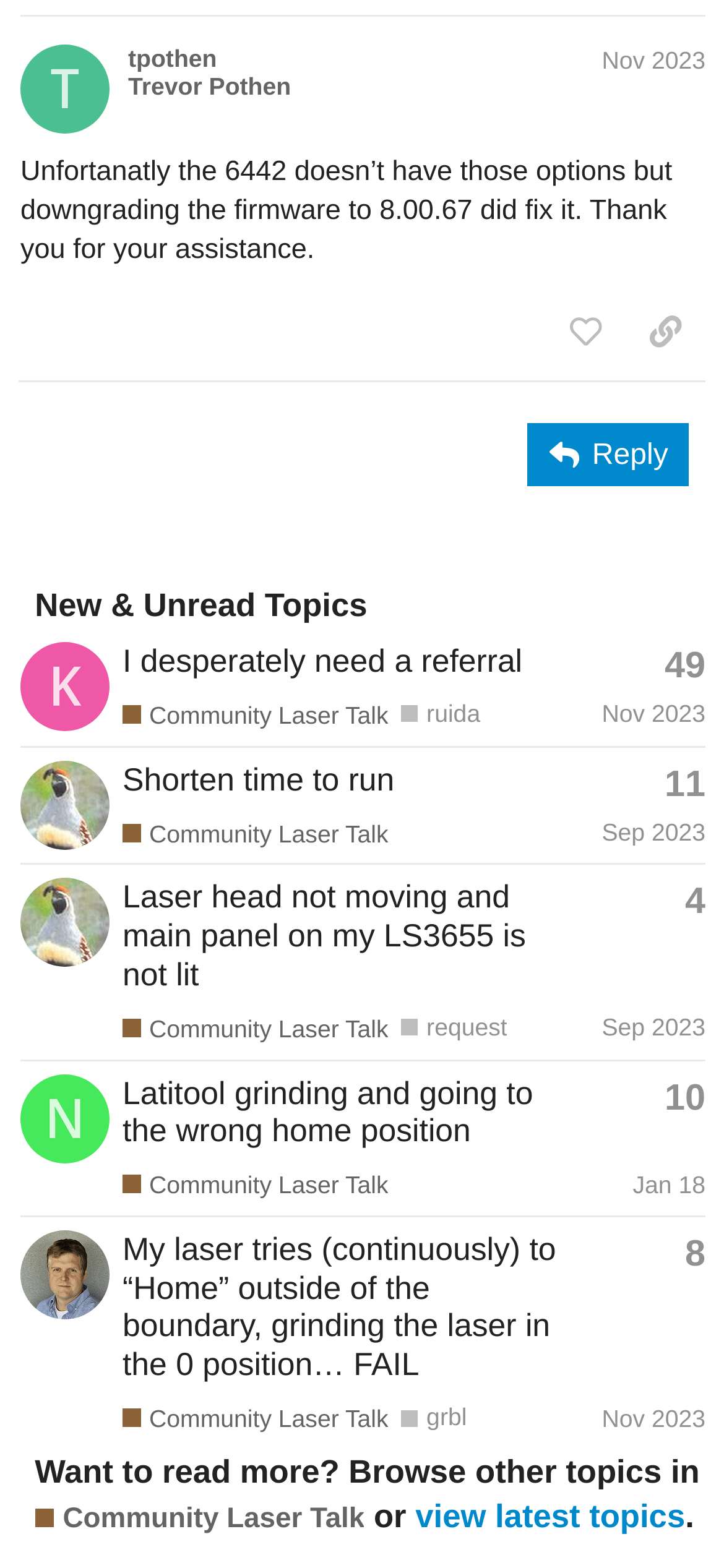Identify the bounding box coordinates for the UI element described as: "Community Laser Talk".

[0.048, 0.947, 0.504, 0.973]